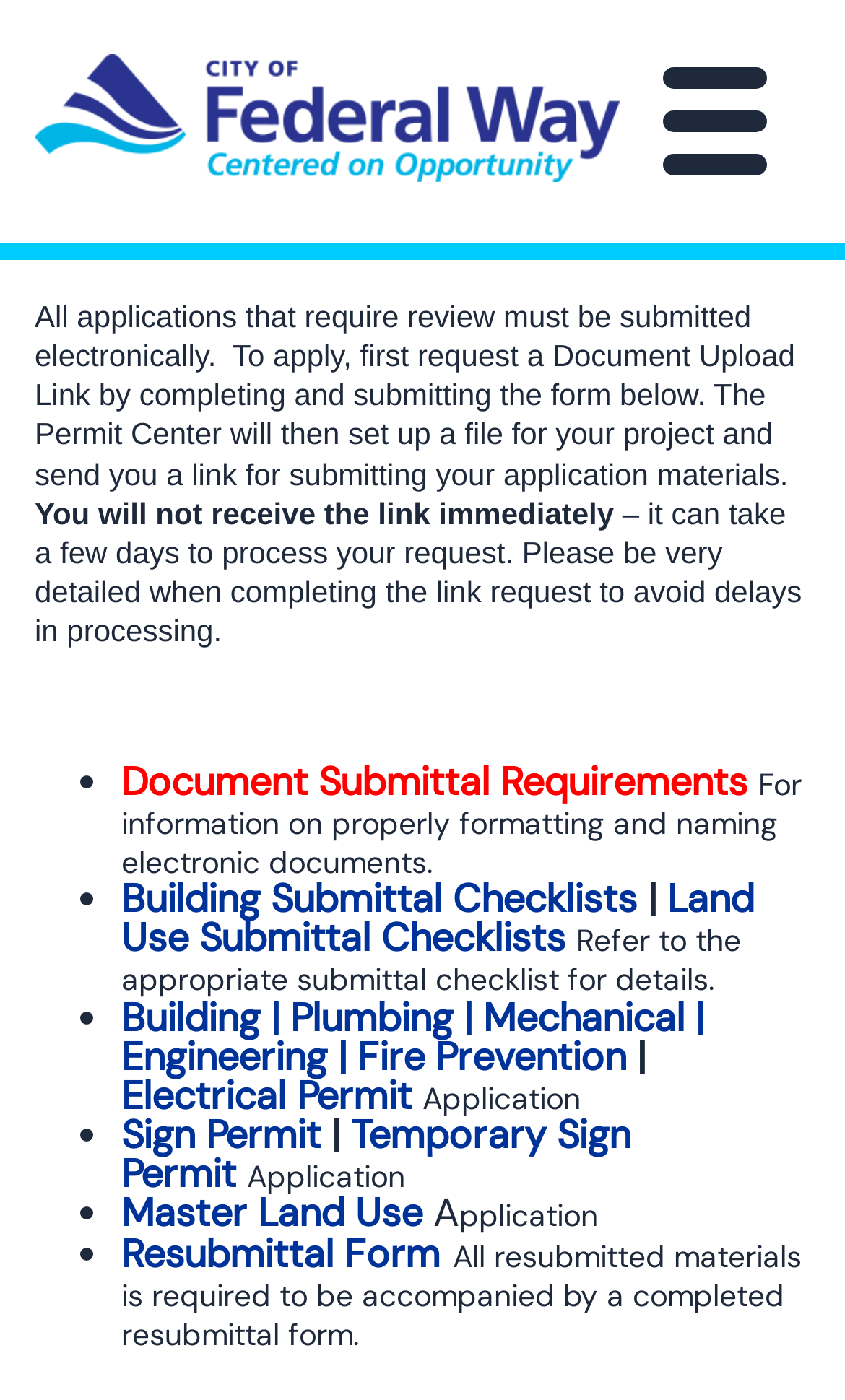What types of applications can be submitted electronically?
Please give a detailed and thorough answer to the question, covering all relevant points.

The webpage lists various types of applications that can be submitted electronically, including Building, Land Use, Plumbing, Mechanical, Engineering, Fire Prevention, Electrical Permit, Sign Permit, Temporary Sign Permit, and Master Land Use Application. These applications require review and can be submitted through the electronic document submittal process.